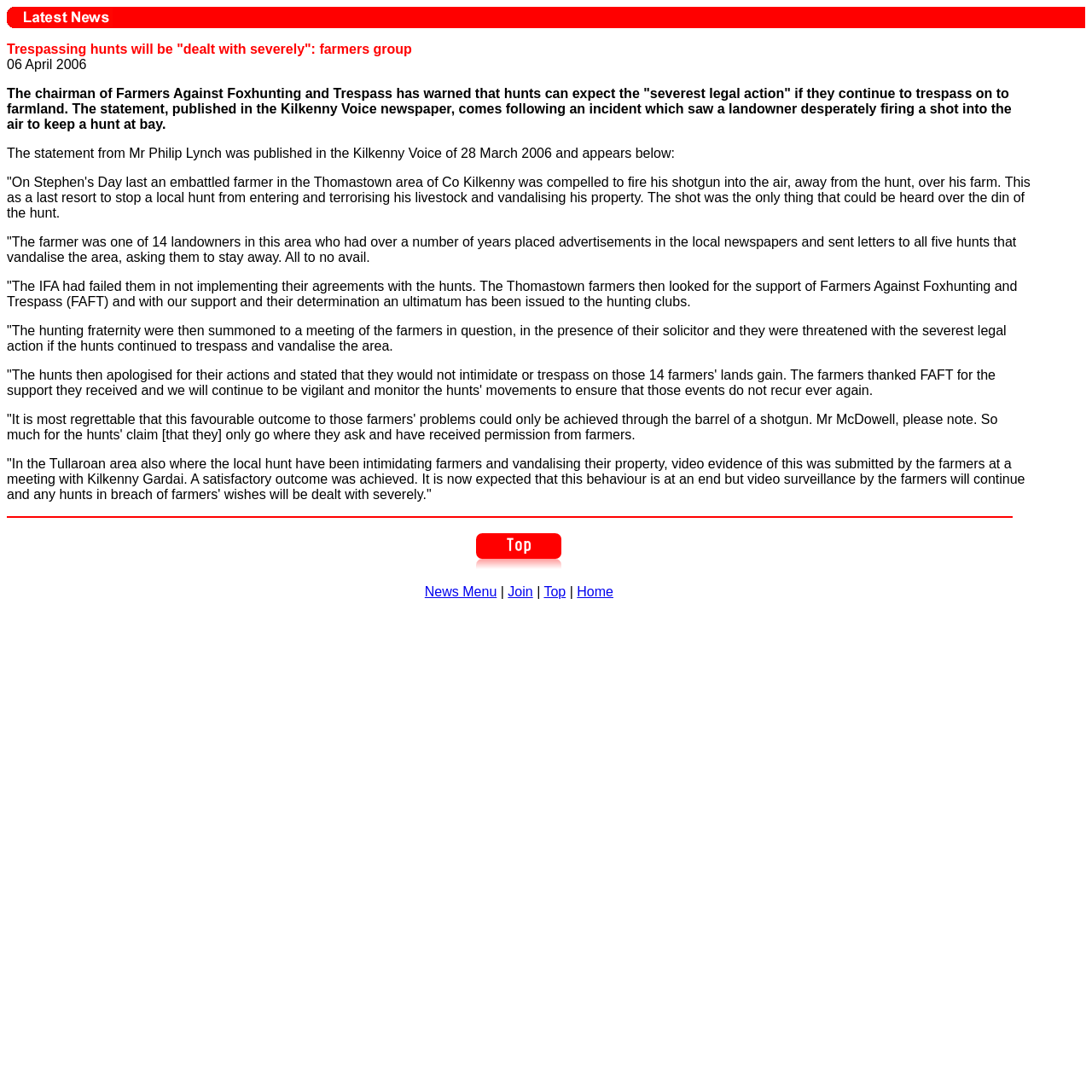Using the webpage screenshot, find the UI element described by News Menu. Provide the bounding box coordinates in the format (top-left x, top-left y, bottom-right x, bottom-right y), ensuring all values are floating point numbers between 0 and 1.

[0.389, 0.535, 0.455, 0.548]